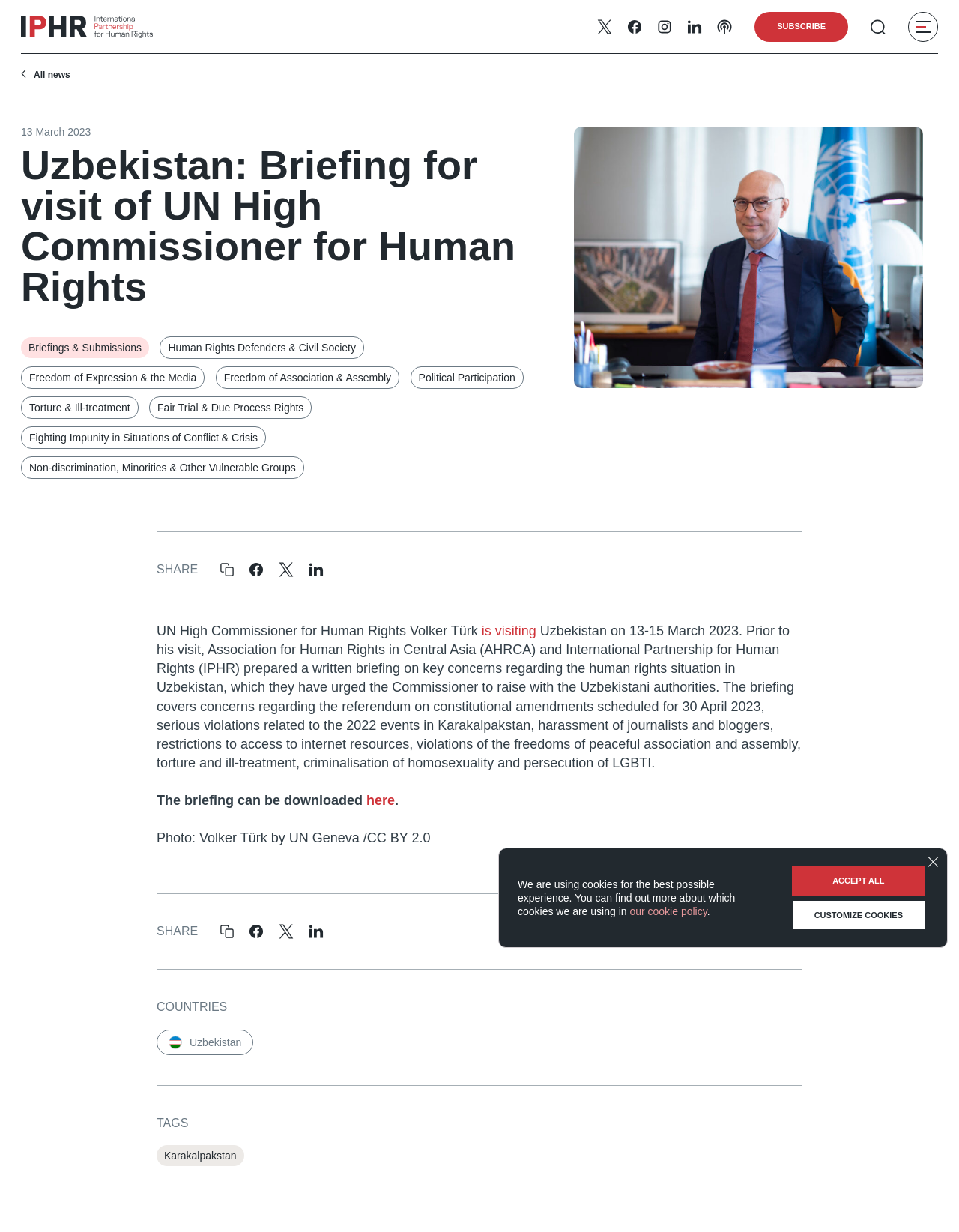Utilize the information from the image to answer the question in detail:
What is the theme of the briefing prepared by AHRCA and IPHR?

The answer can be found in the static text element that mentions 'a written briefing on key concerns regarding the human rights situation in Uzbekistan'.